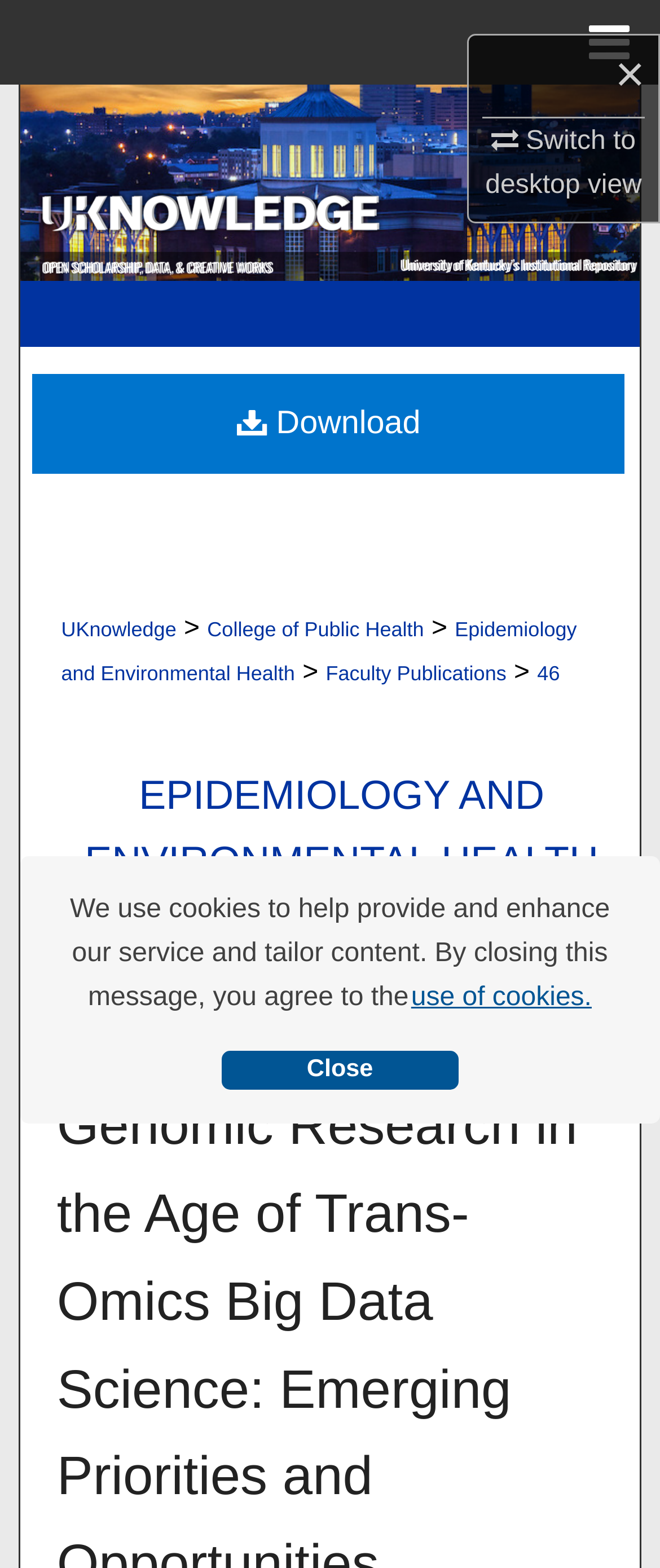Determine the bounding box coordinates of the clickable region to carry out the instruction: "Go to the home page".

None